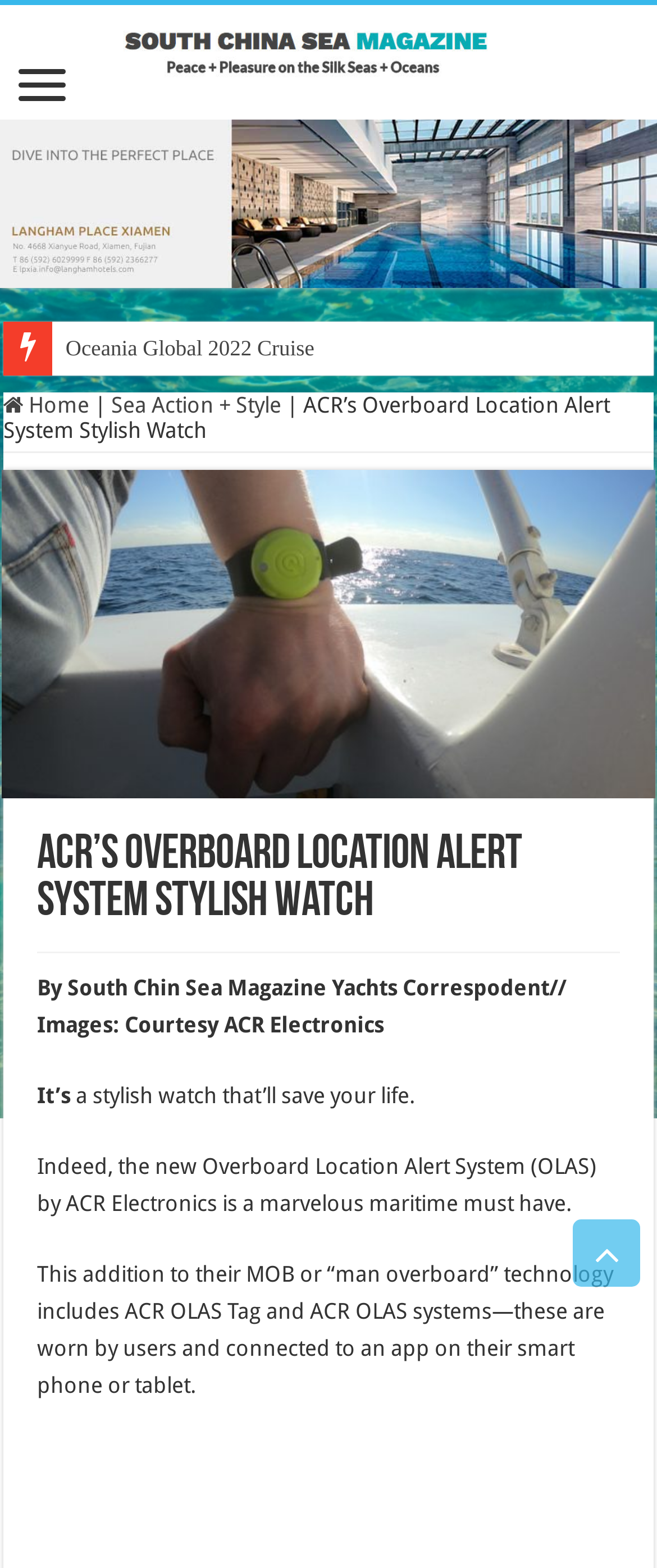Give a concise answer of one word or phrase to the question: 
What is the purpose of the OLAS system?

to save life